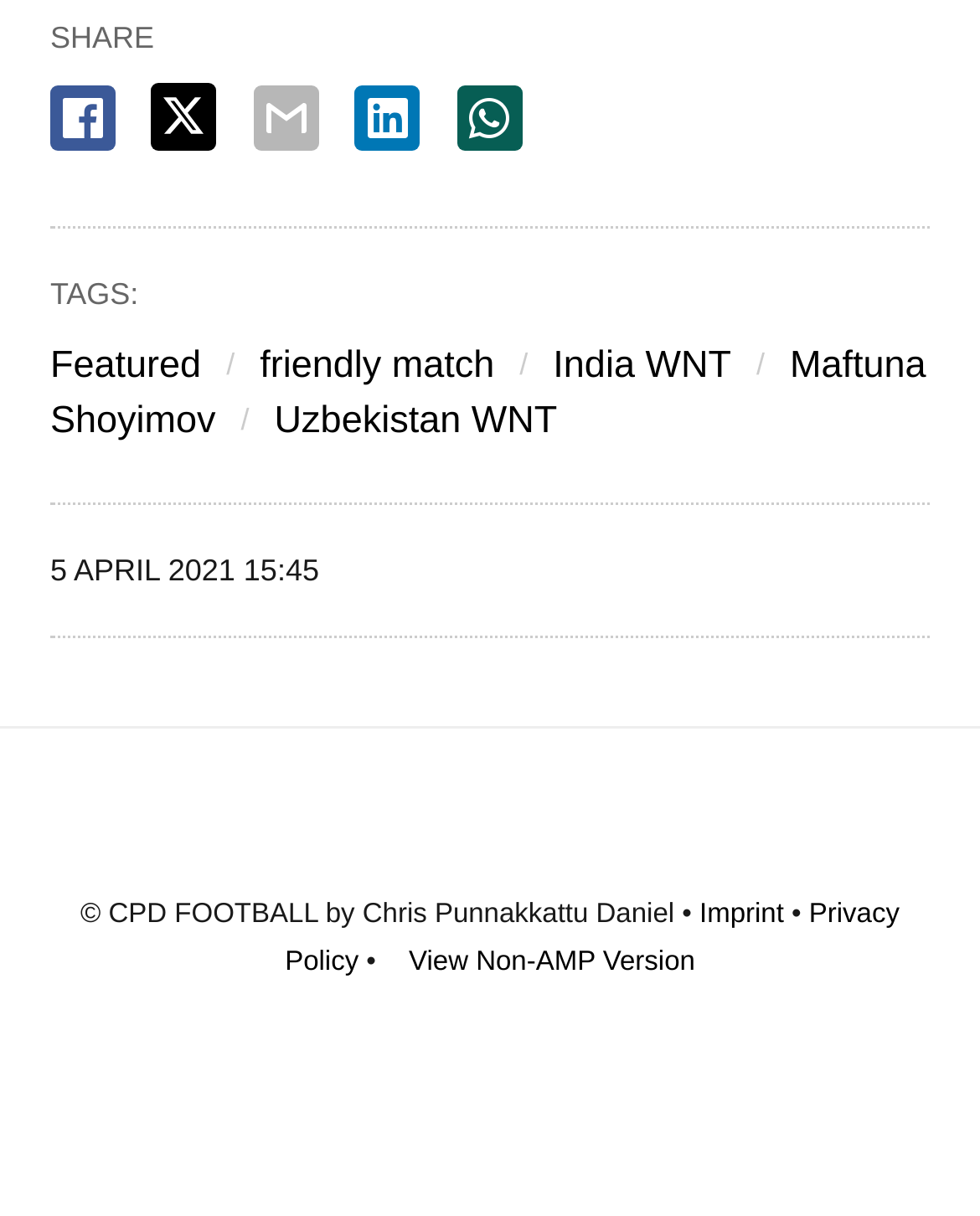Locate the bounding box coordinates of the UI element described by: "Featured". Provide the coordinates as four float numbers between 0 and 1, formatted as [left, top, right, bottom].

[0.051, 0.282, 0.205, 0.317]